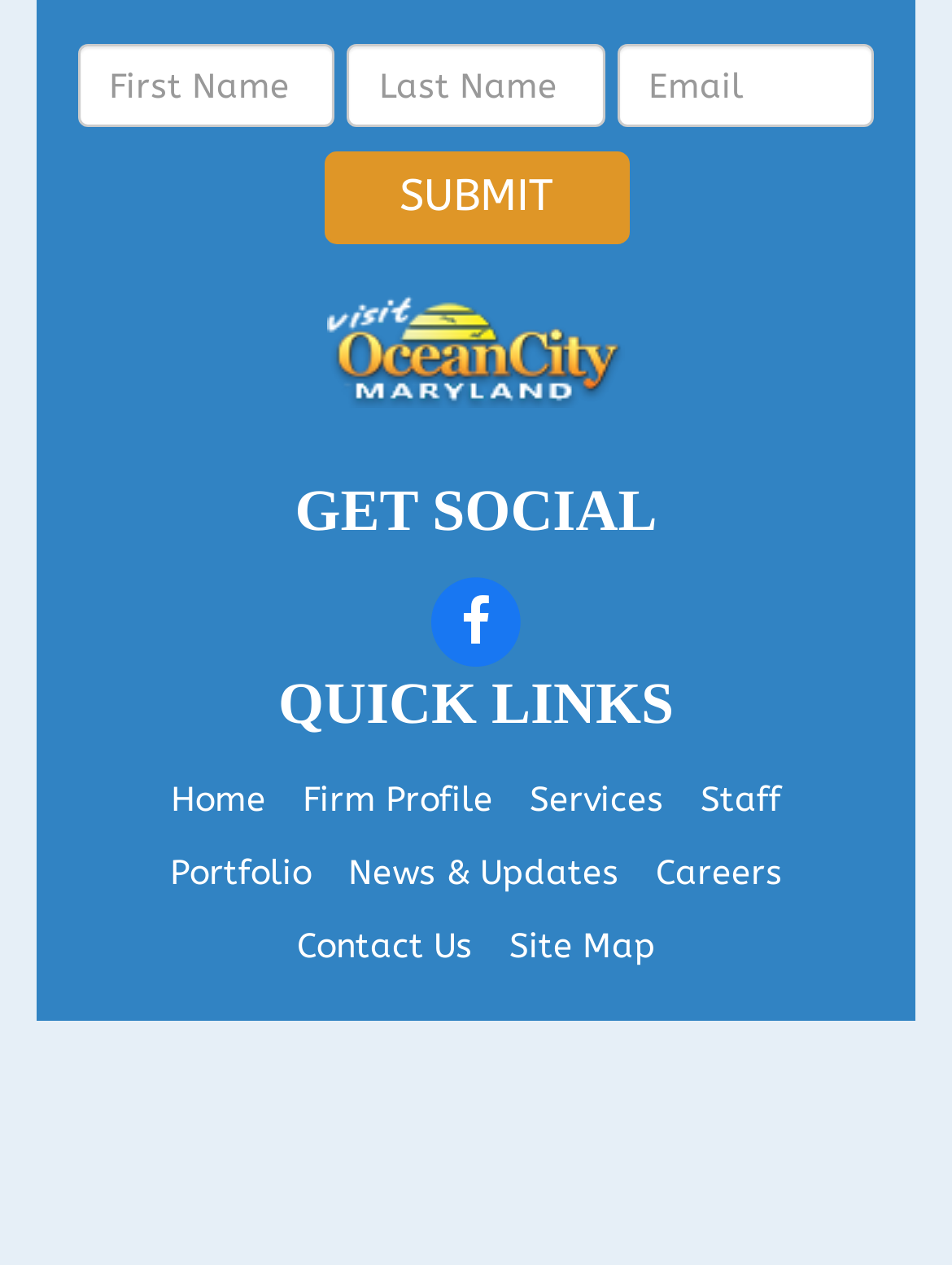Find the bounding box coordinates of the clickable region needed to perform the following instruction: "Enter first name". The coordinates should be provided as four float numbers between 0 and 1, i.e., [left, top, right, bottom].

[0.081, 0.035, 0.352, 0.101]